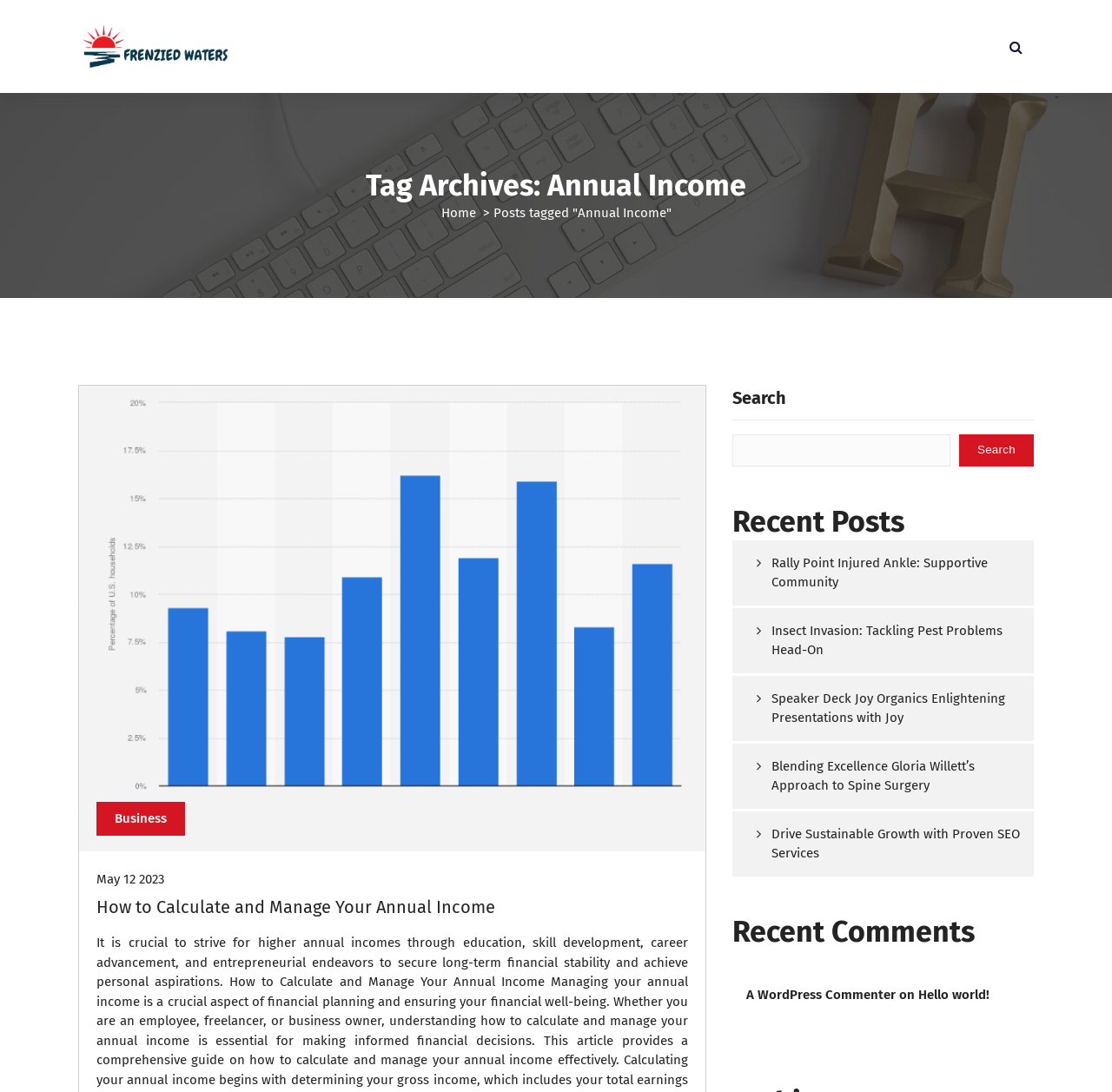Please give a succinct answer using a single word or phrase:
What is the purpose of the search box?

To search the website